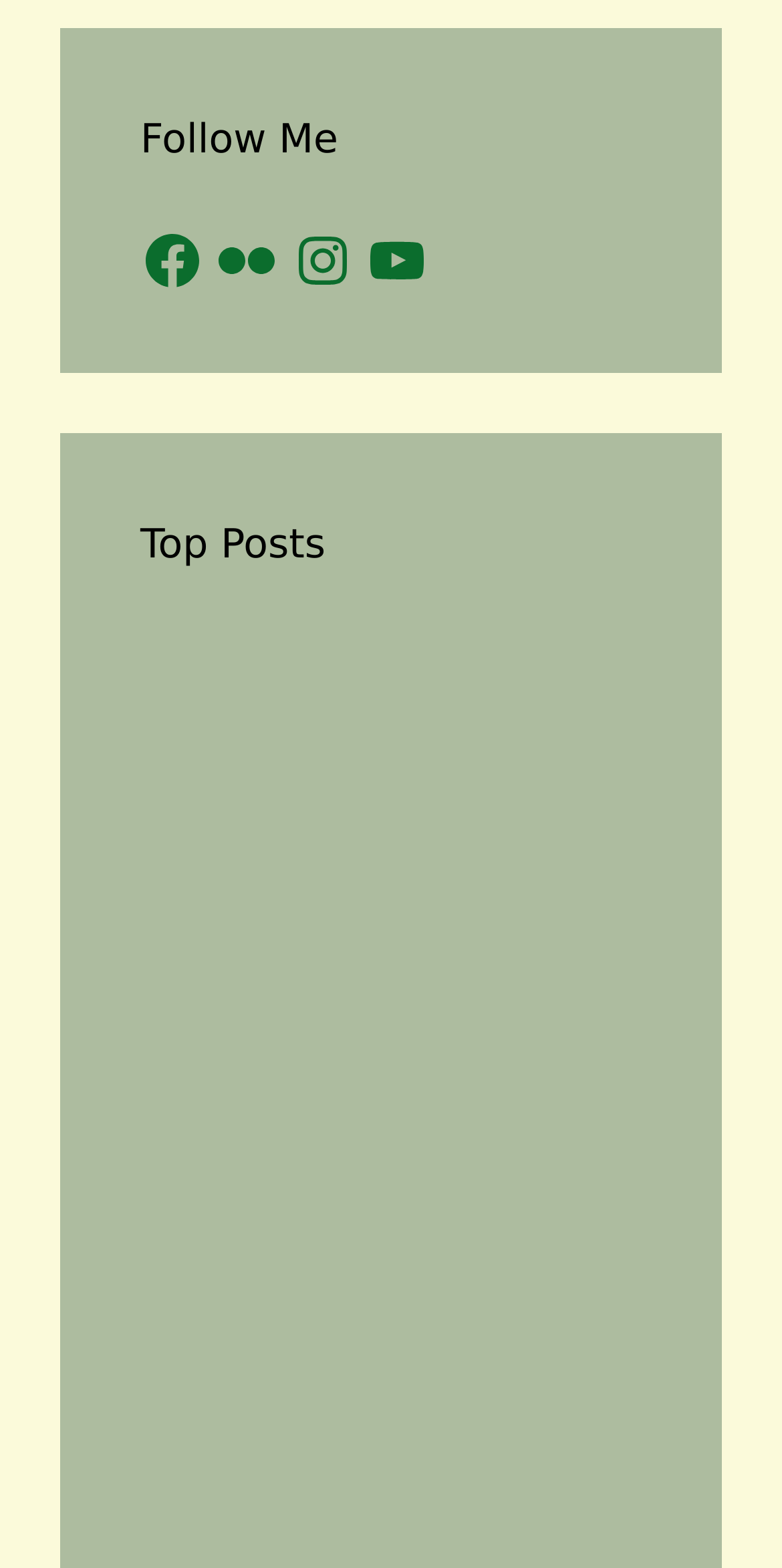What is the common theme among the posts listed?
Respond with a short answer, either a single word or a phrase, based on the image.

Wildlife